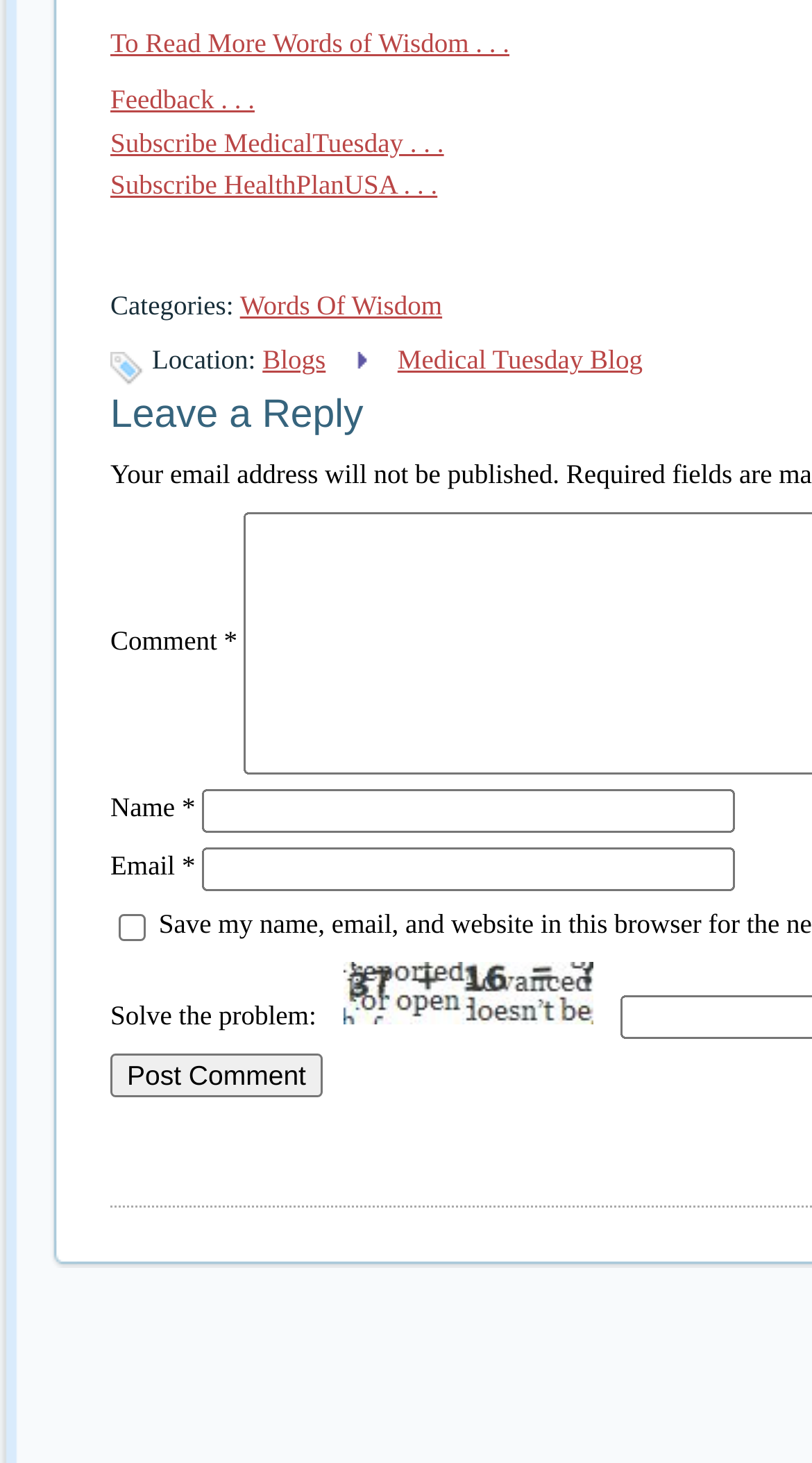Please study the image and answer the question comprehensively:
What is the theme of the webpage?

The webpage has links to 'Medical Tuesday Blog' and 'HealthPlanUSA', suggesting that the theme of the webpage is related to health and medicine.